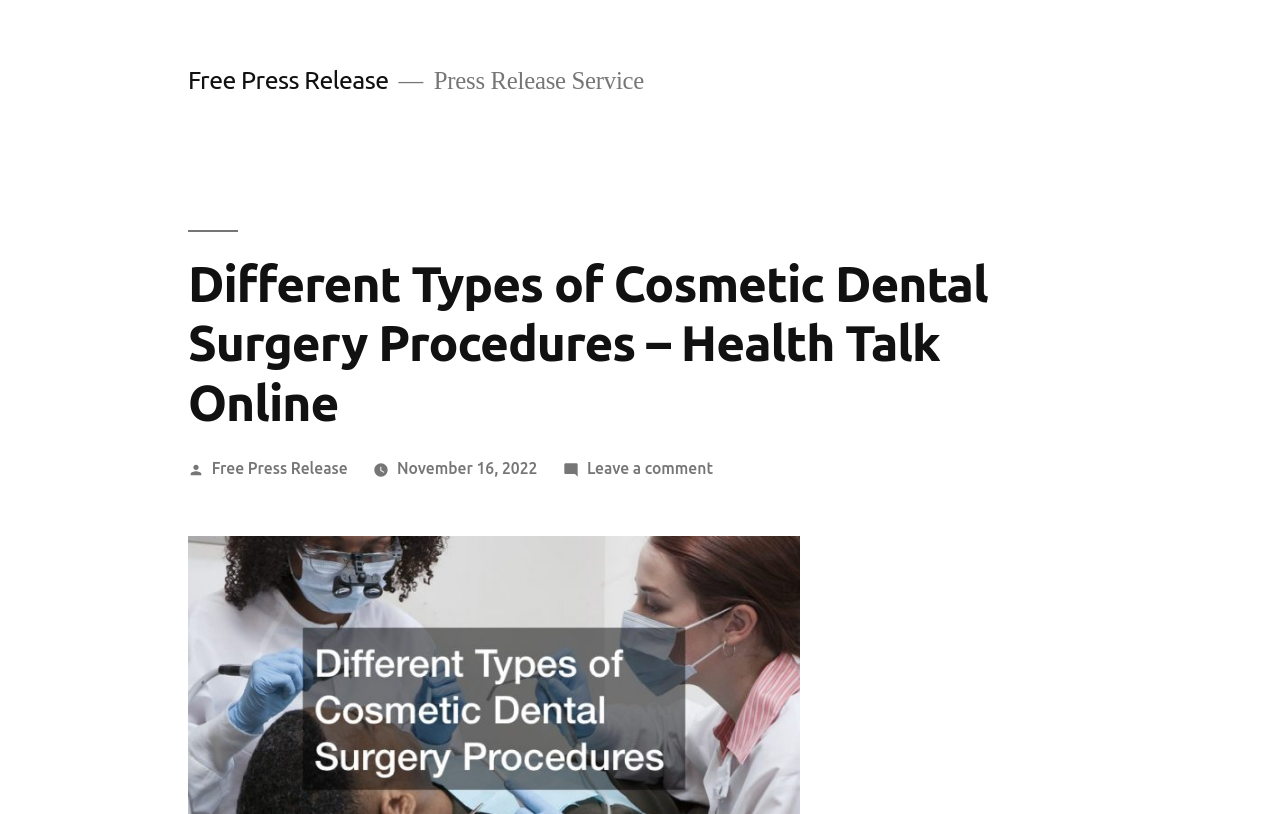Determine which piece of text is the heading of the webpage and provide it.

Different Types of Cosmetic Dental Surgery Procedures – Health Talk Online